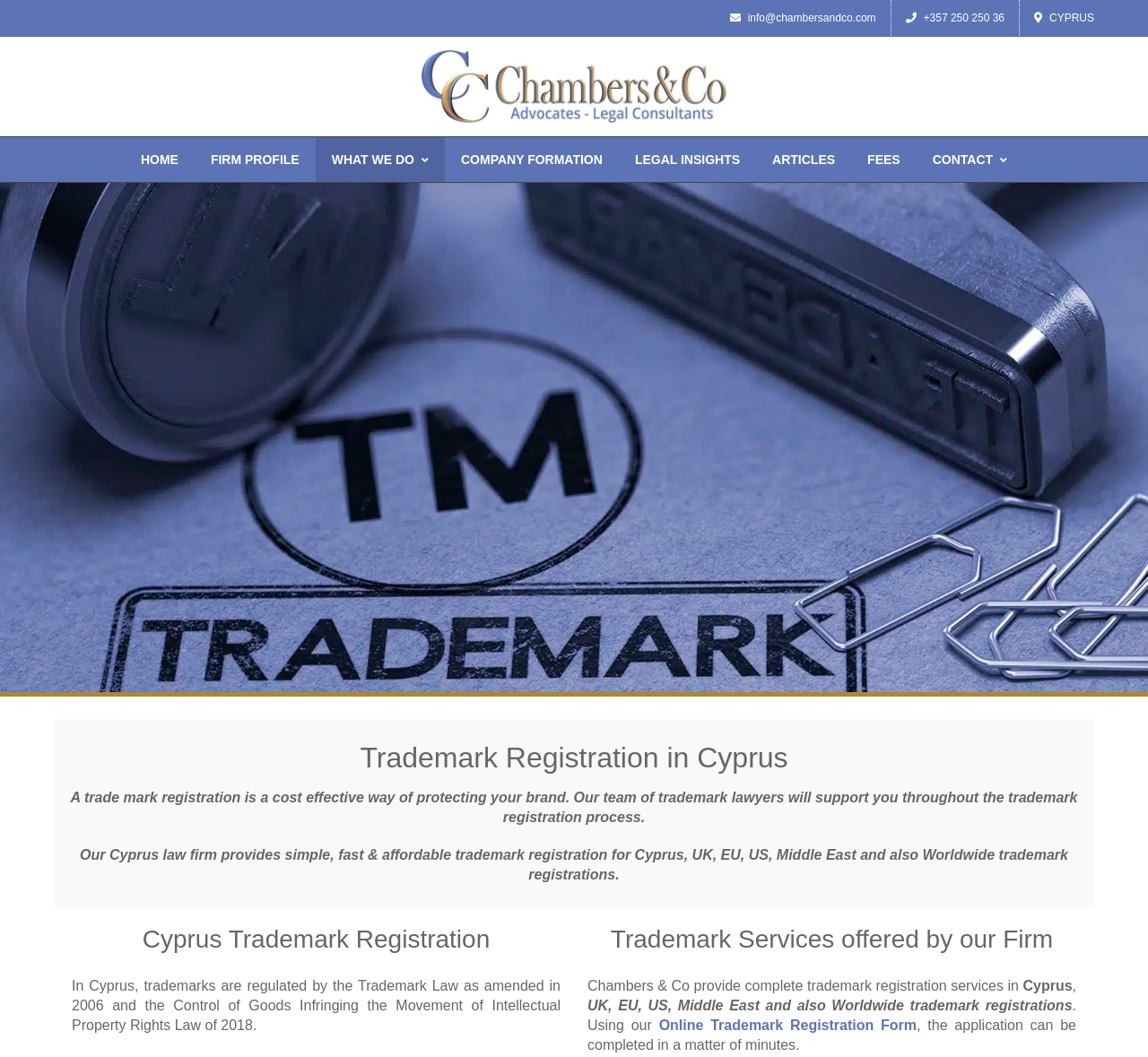Using the provided element description: "Contact", identify the bounding box coordinates. The coordinates should be four floats between 0 and 1 in the order [left, top, right, bottom].

[0.798, 0.13, 0.891, 0.172]